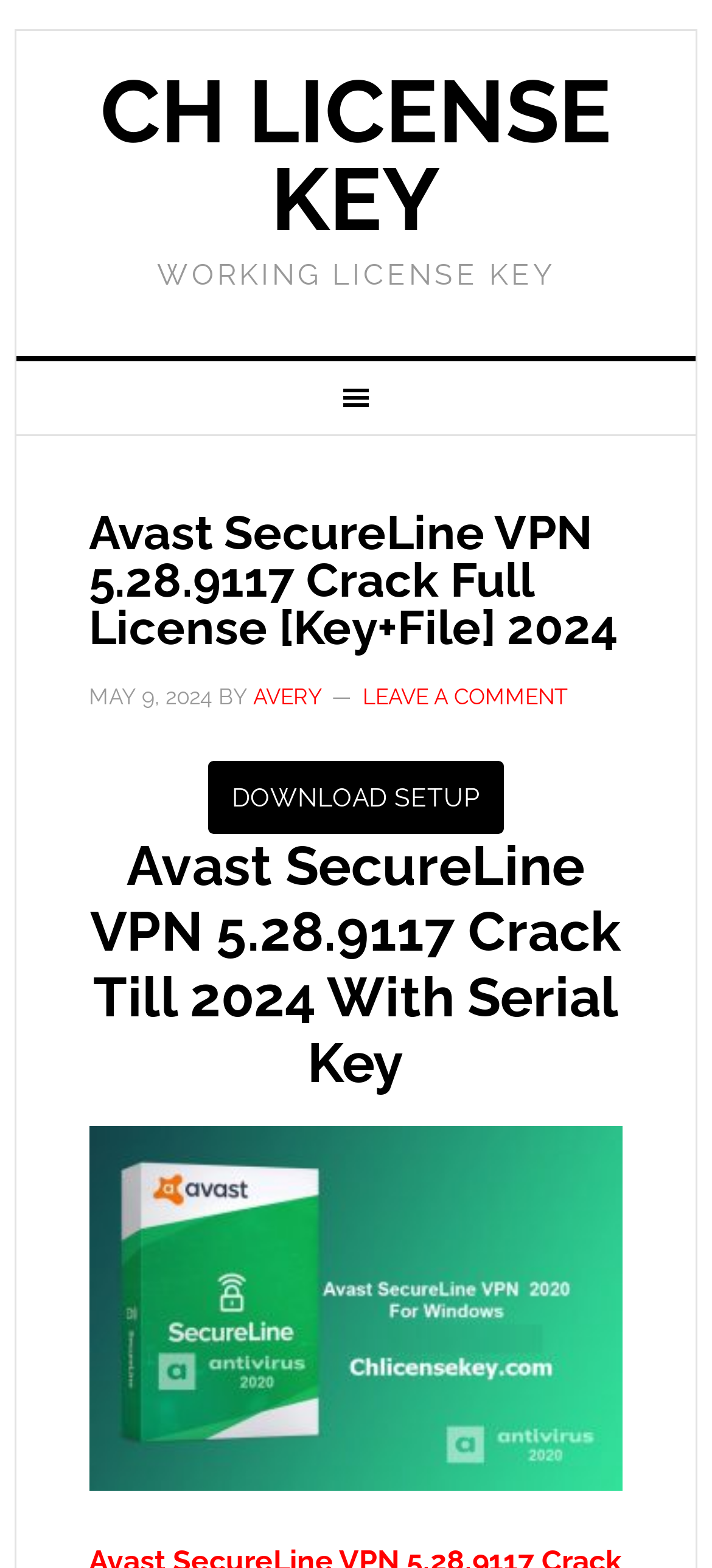Refer to the image and provide a thorough answer to this question:
What is the name of the software being discussed?

I found the name of the software being discussed by looking at the heading elements in the navigation section, which mention 'Avast SecureLine VPN'.